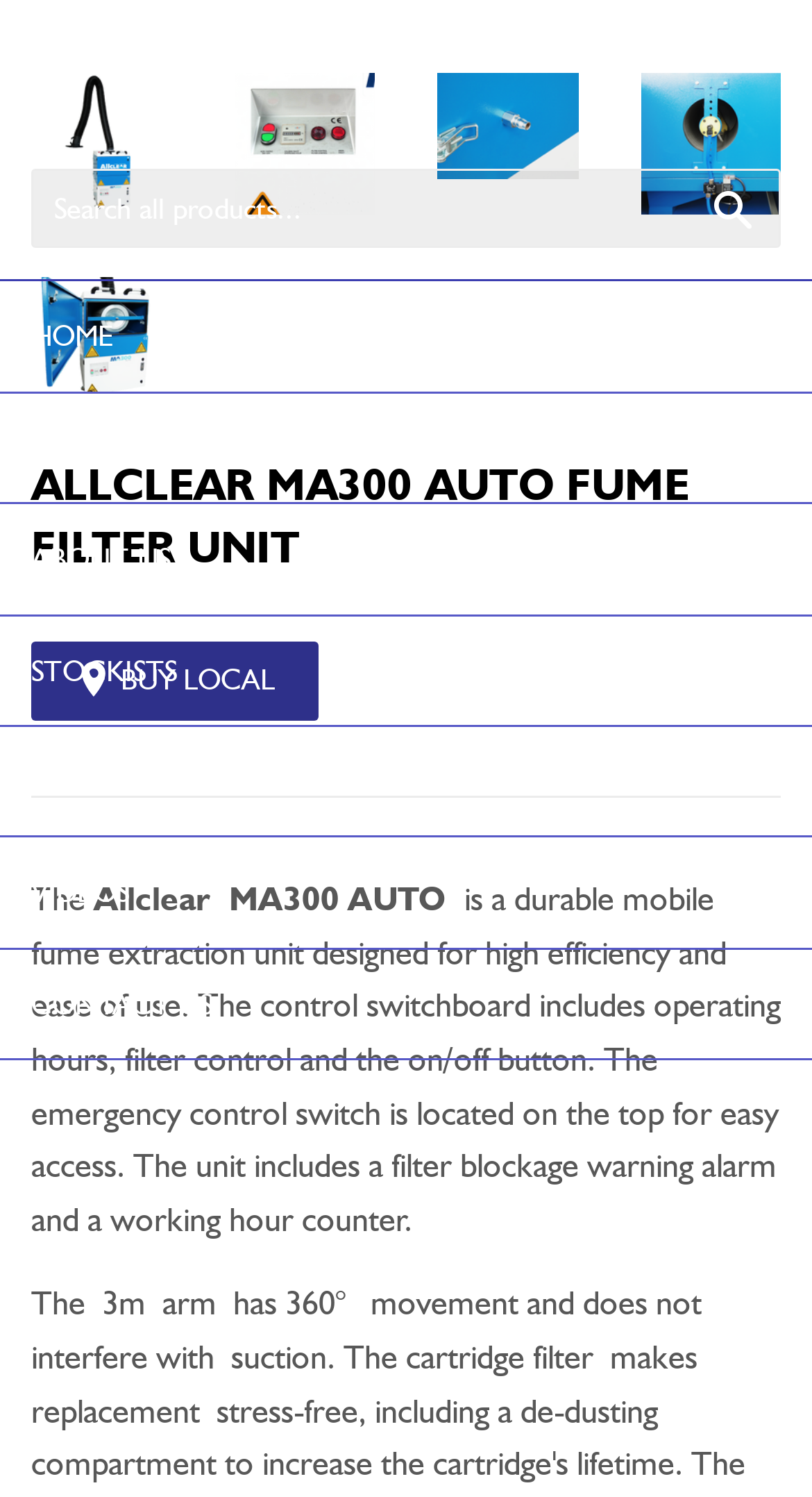Please give a succinct answer to the question in one word or phrase:
What is the warning feature of the ALLCLEAR MA300 AUTO FUME FILTER UNIT?

Filter blockage warning alarm